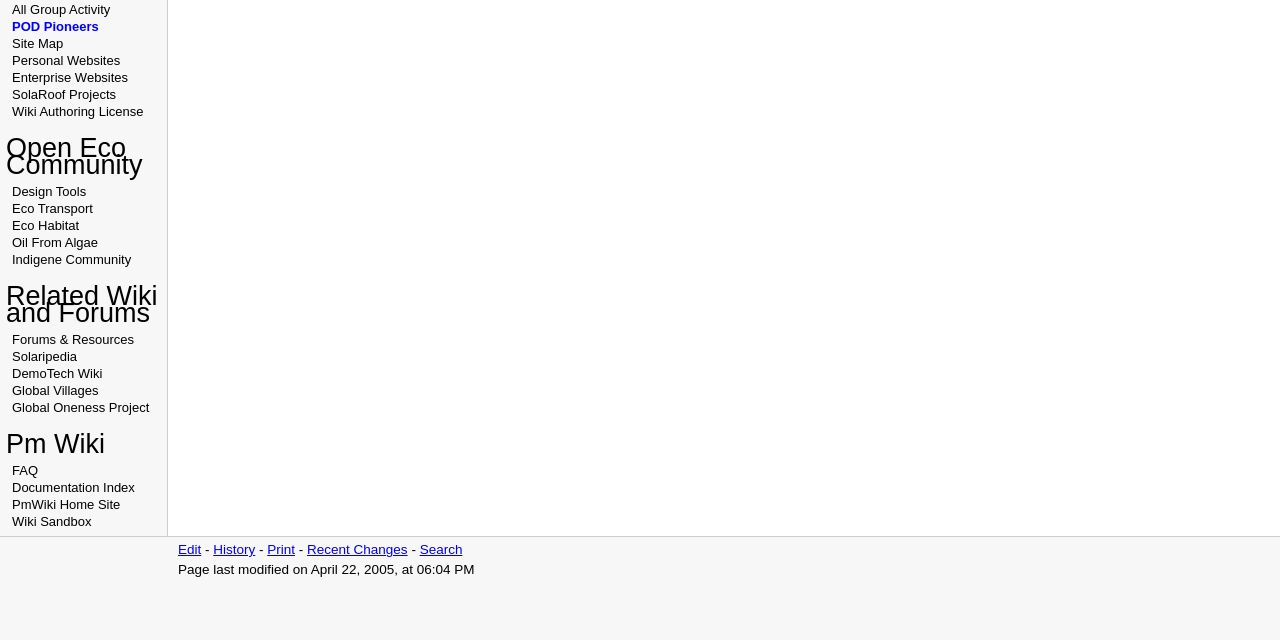Using the provided element description "Oil From Algae", determine the bounding box coordinates of the UI element.

[0.009, 0.367, 0.077, 0.391]